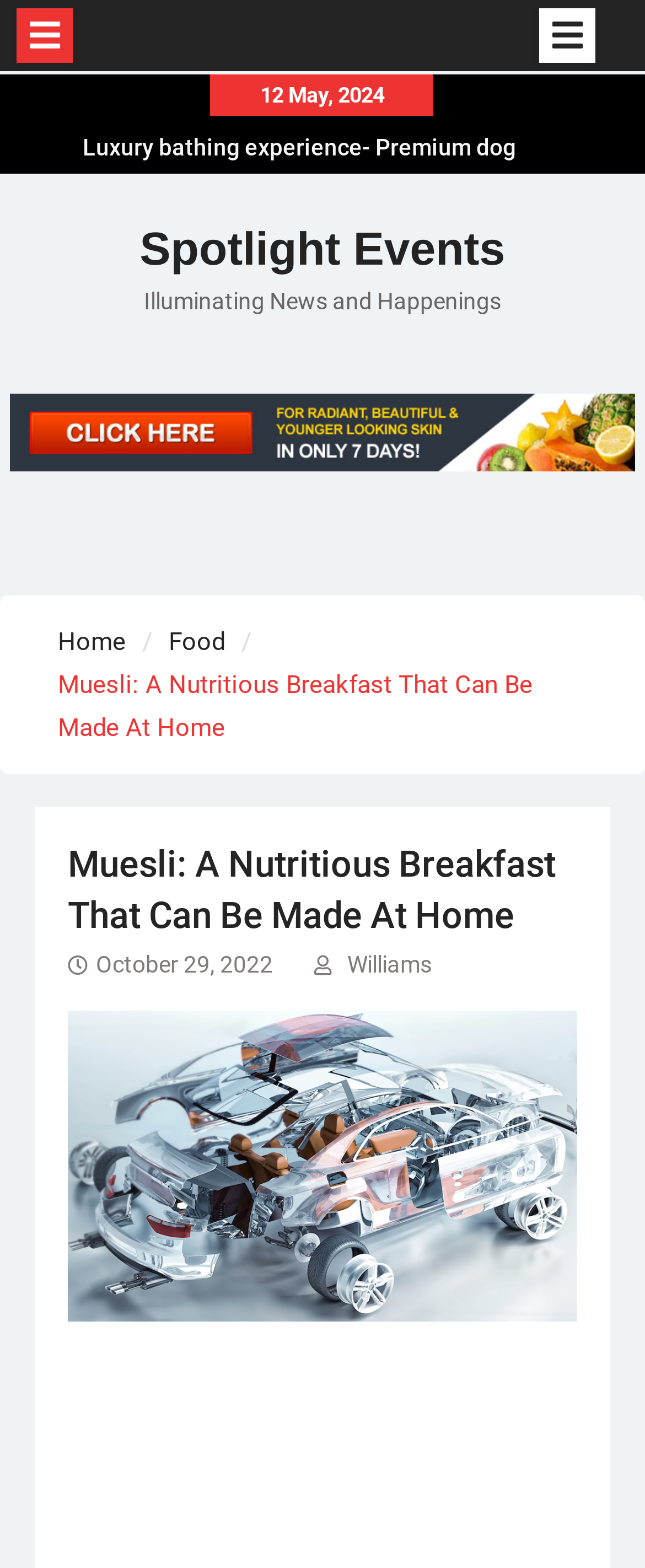Generate the title text from the webpage.

Muesli: A Nutritious Breakfast That Can Be Made At Home